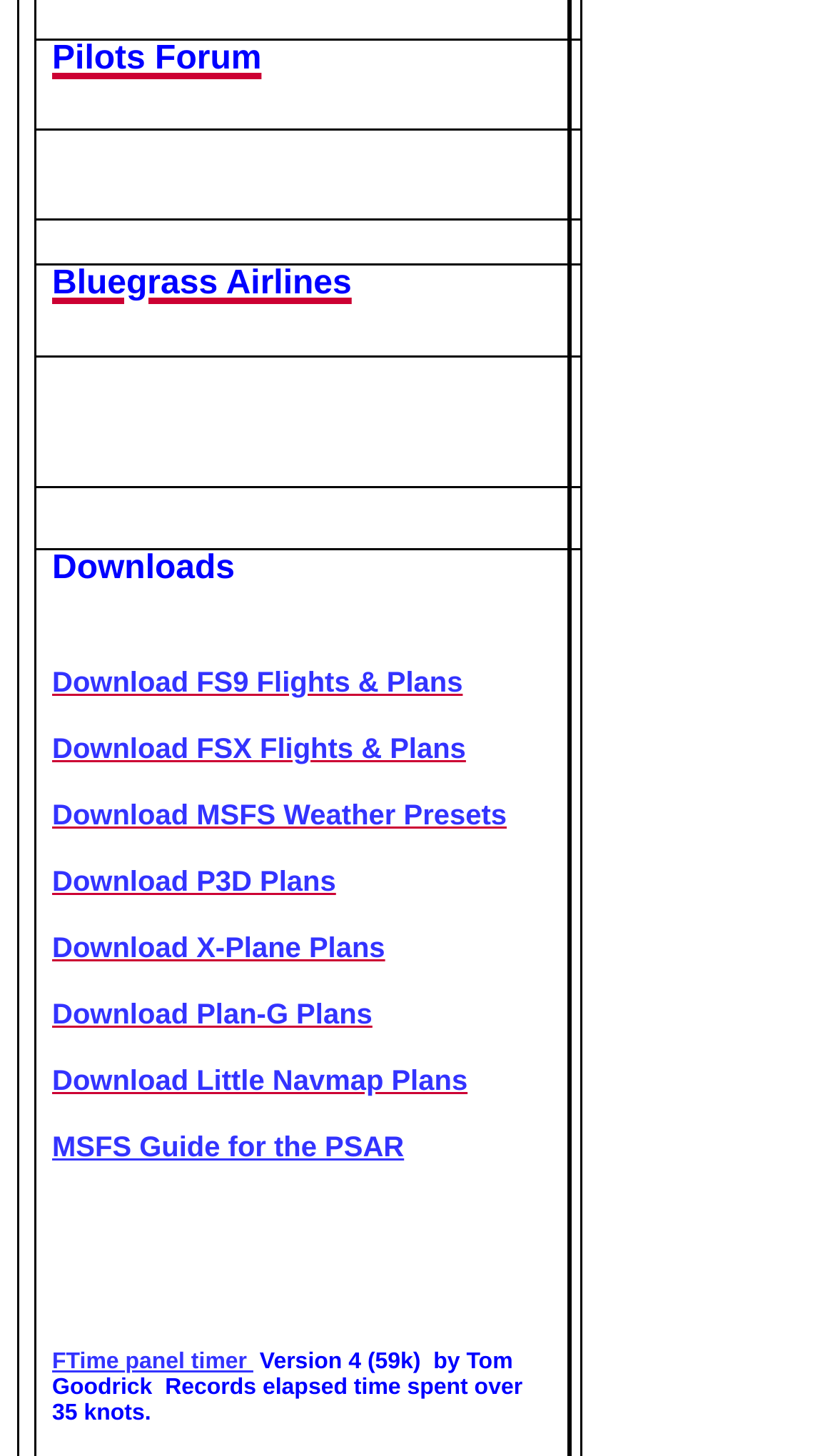Please answer the following question using a single word or phrase: How many grid cells are there in the first row?

2